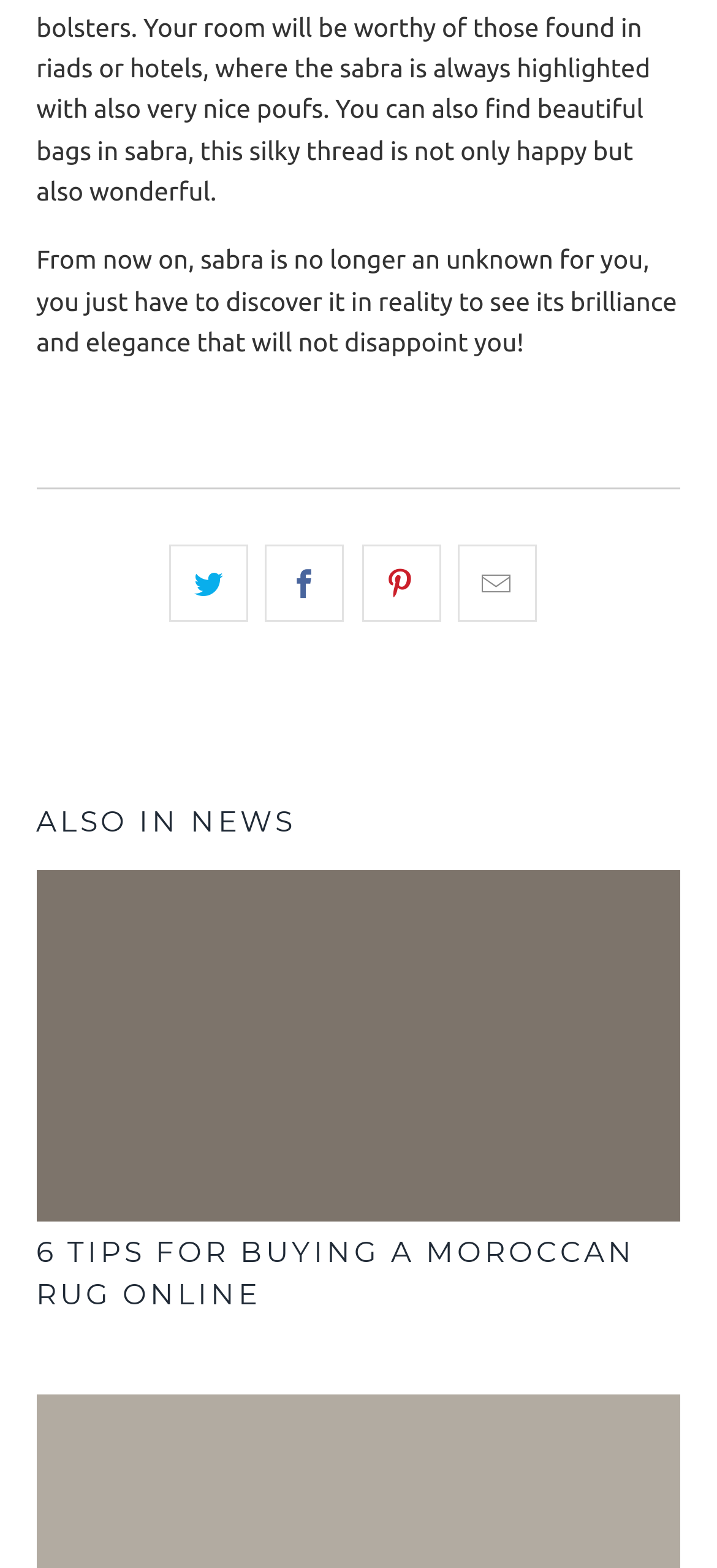Is there an image associated with the news article?
Answer the question with just one word or phrase using the image.

Yes